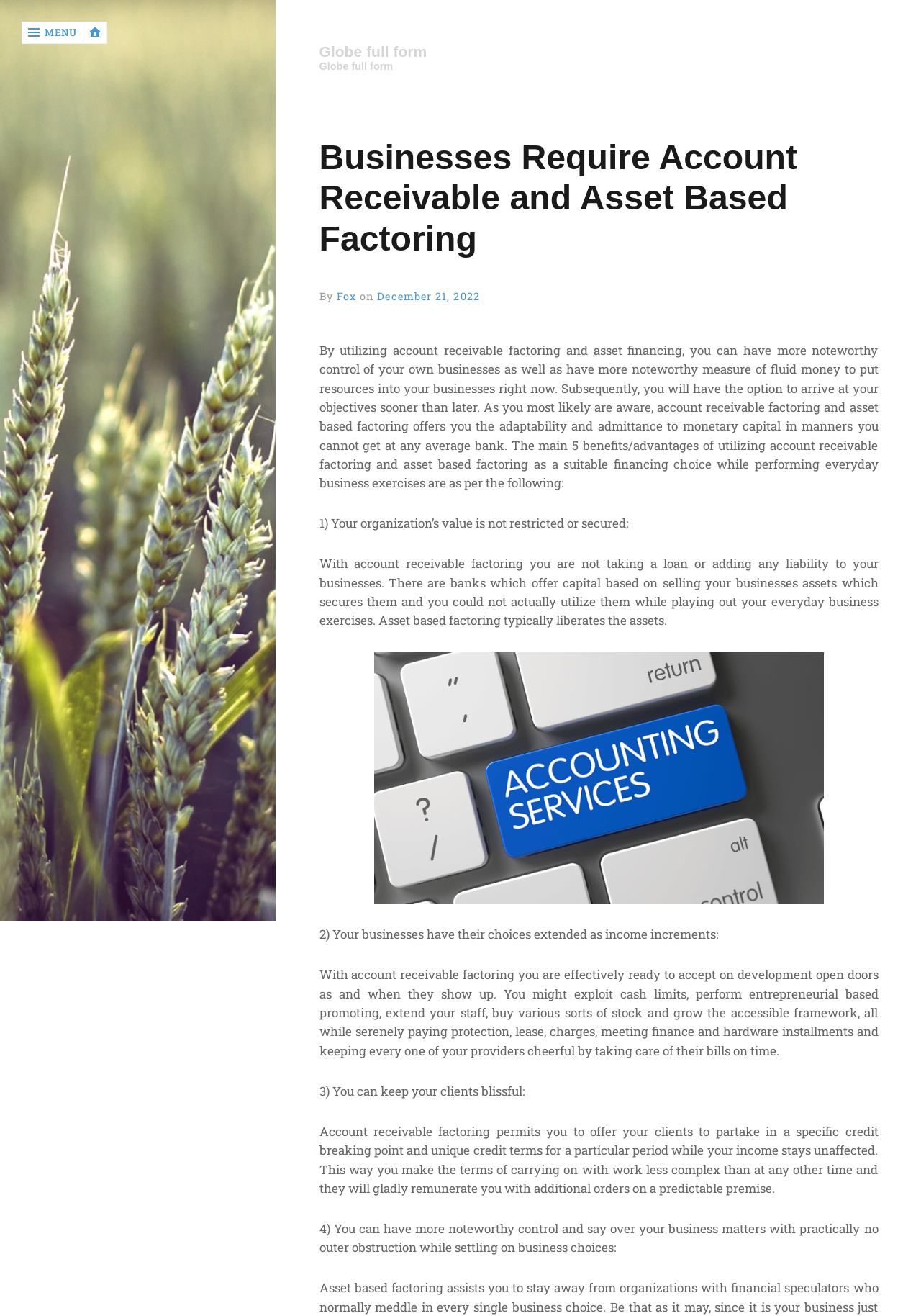Please provide a brief answer to the question using only one word or phrase: 
What is the relationship between account receivable factoring and asset based factoring?

They offer flexibility and access to financial capital